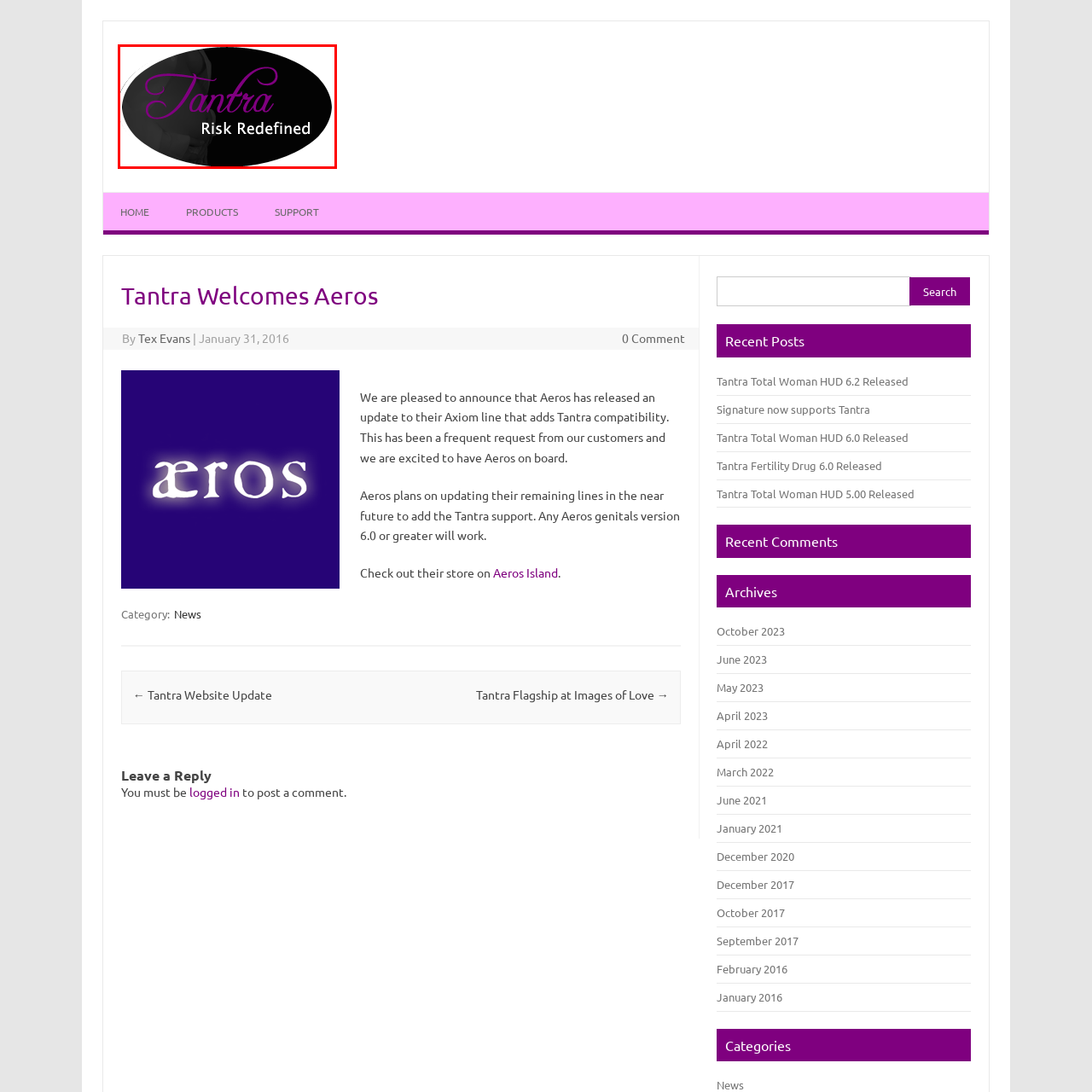Observe the image enclosed by the red rectangle, What is the tagline of Tantra?
 Give a single word or phrase as your answer.

Risk Redefined